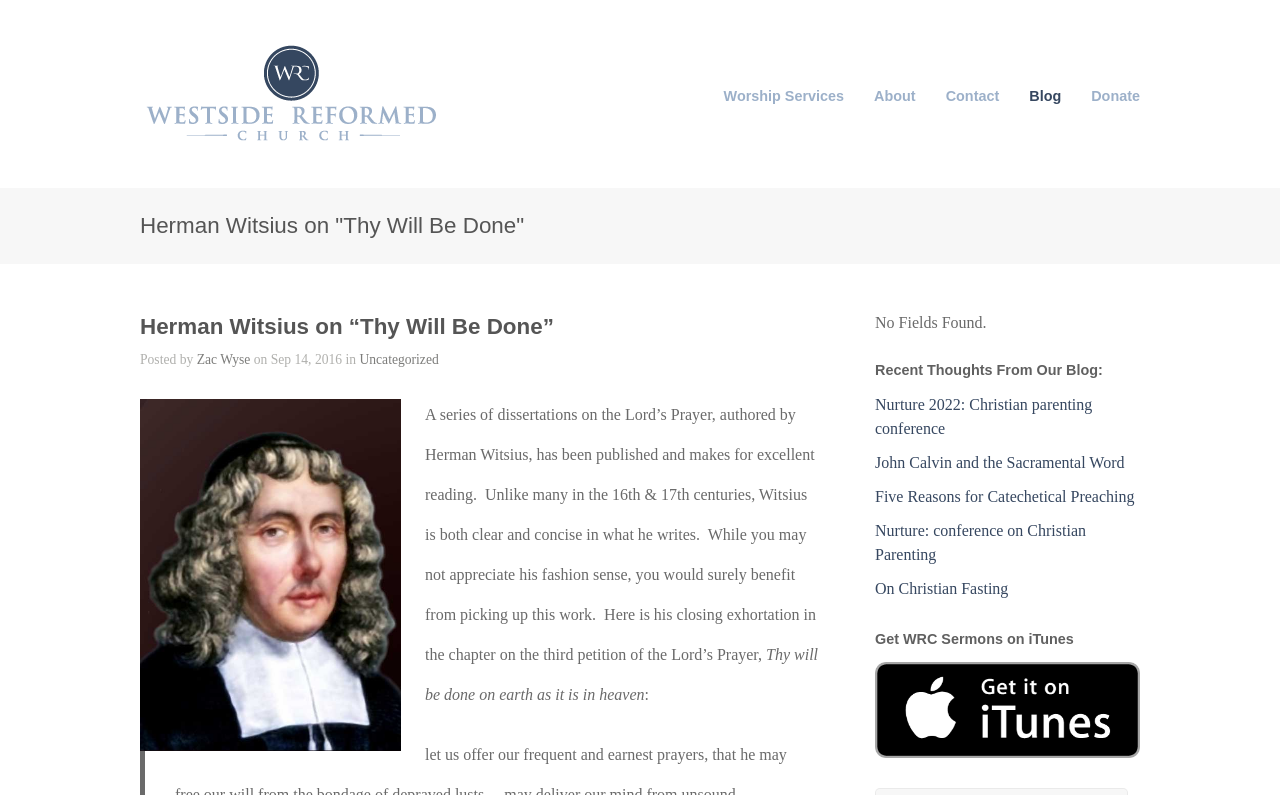Please locate the bounding box coordinates for the element that should be clicked to achieve the following instruction: "Visit the 'About »' page". Ensure the coordinates are given as four float numbers between 0 and 1, i.e., [left, top, right, bottom].

[0.683, 0.106, 0.715, 0.137]